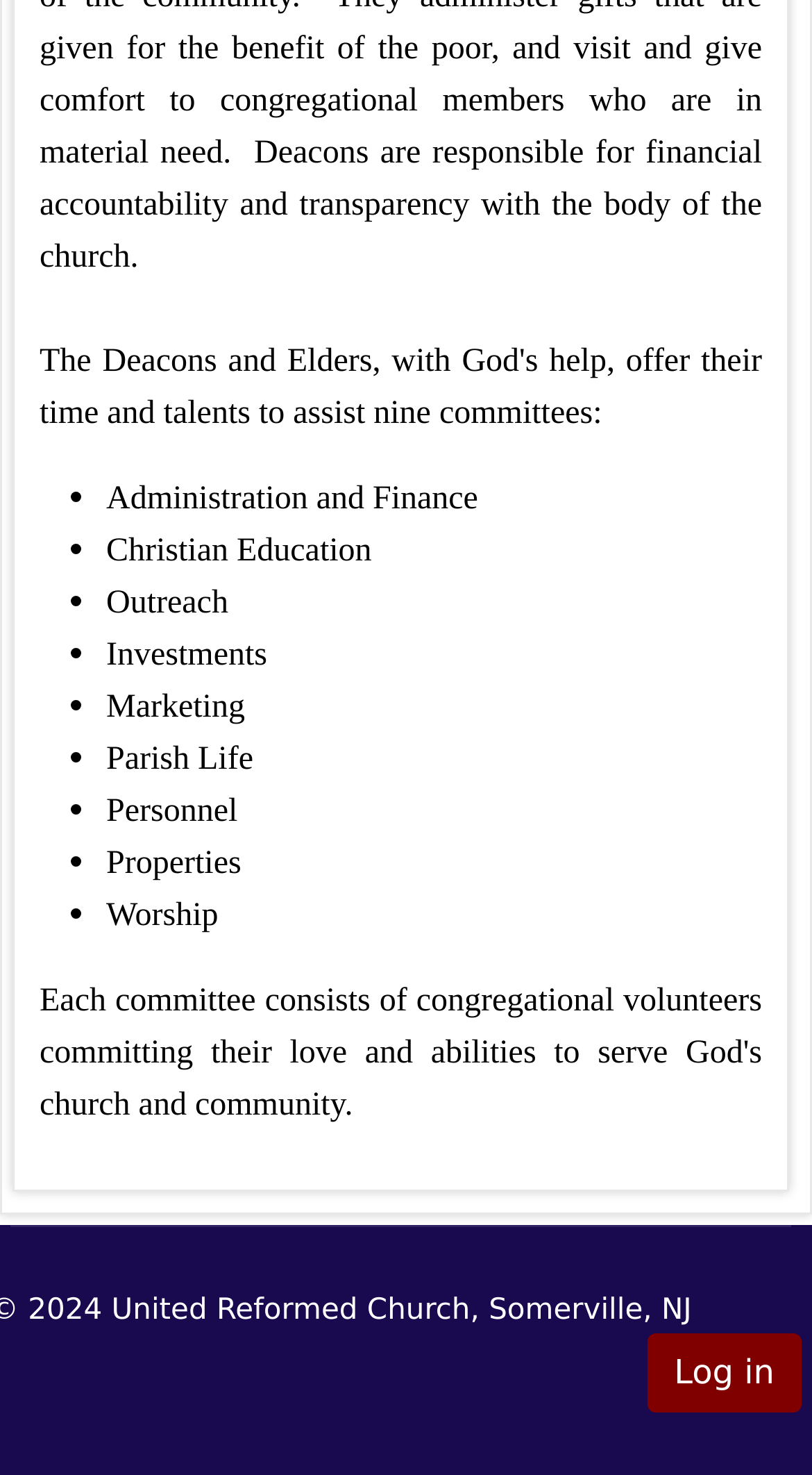Answer in one word or a short phrase: 
What are the categories listed on the webpage?

Administration, Christian Education, etc.